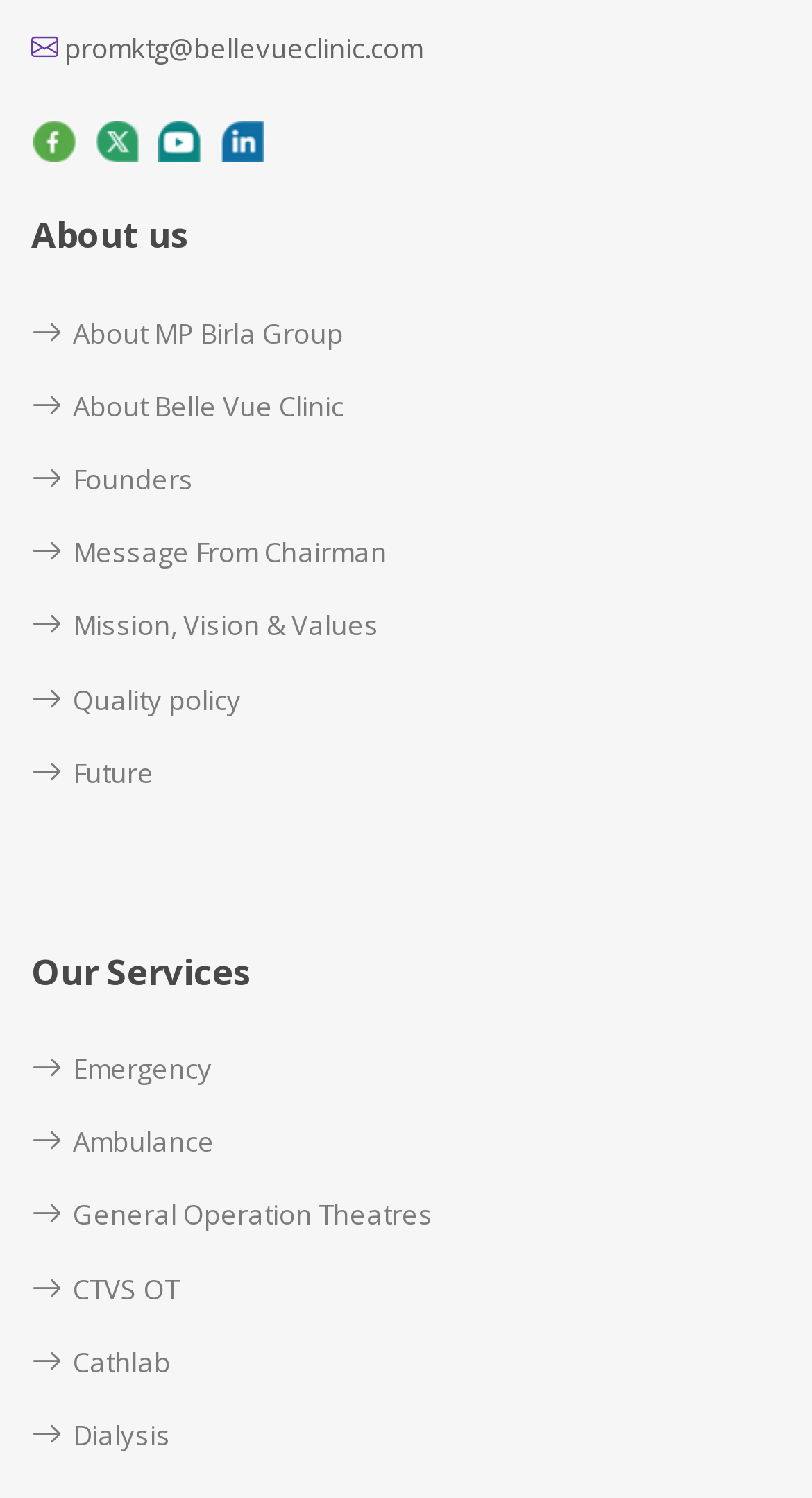Provide the bounding box coordinates of the UI element that matches the description: "Message From Chairman".

[0.038, 0.358, 0.477, 0.379]